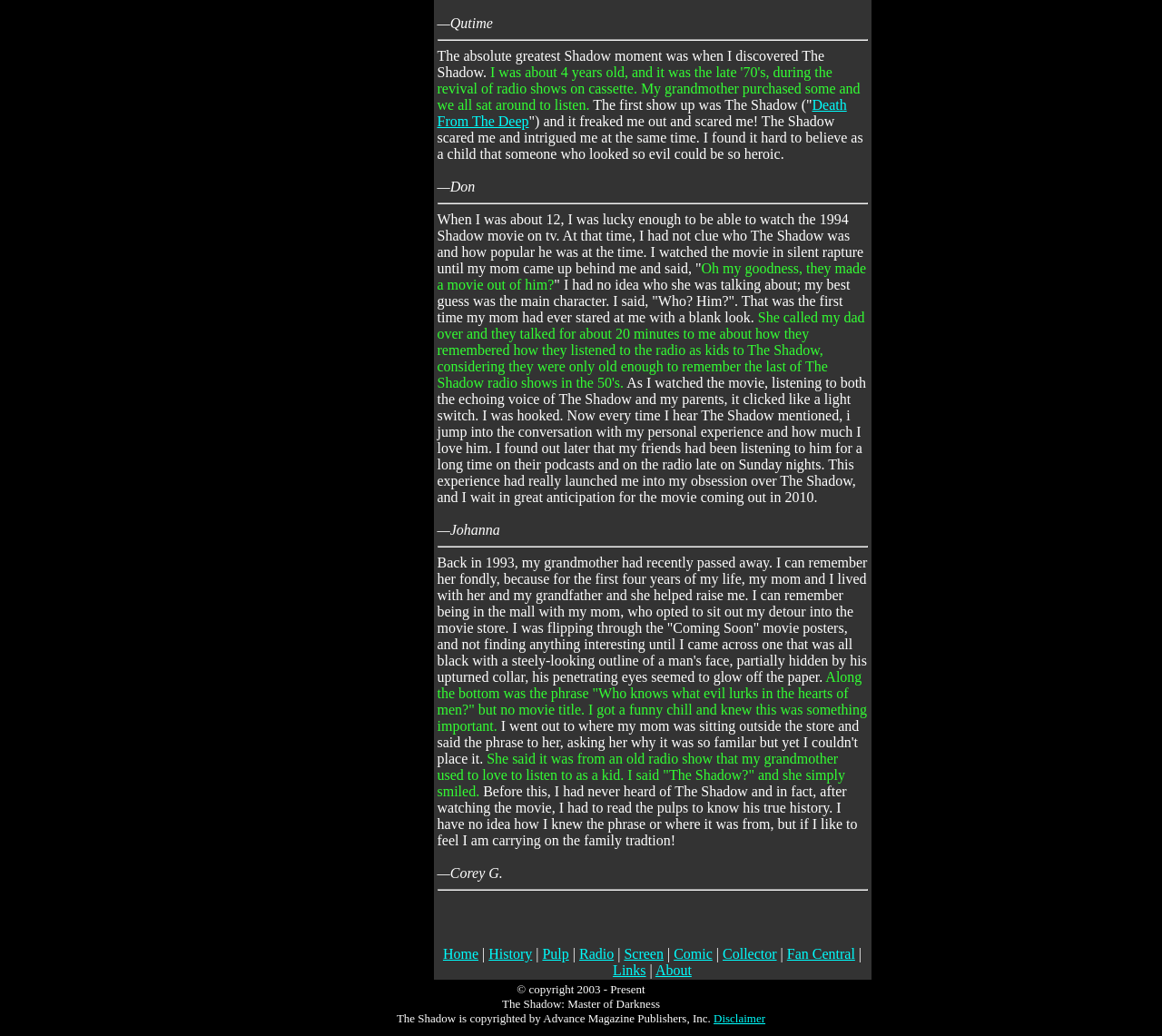Locate the bounding box coordinates of the item that should be clicked to fulfill the instruction: "Click on the 'Home' link".

[0.381, 0.913, 0.412, 0.928]